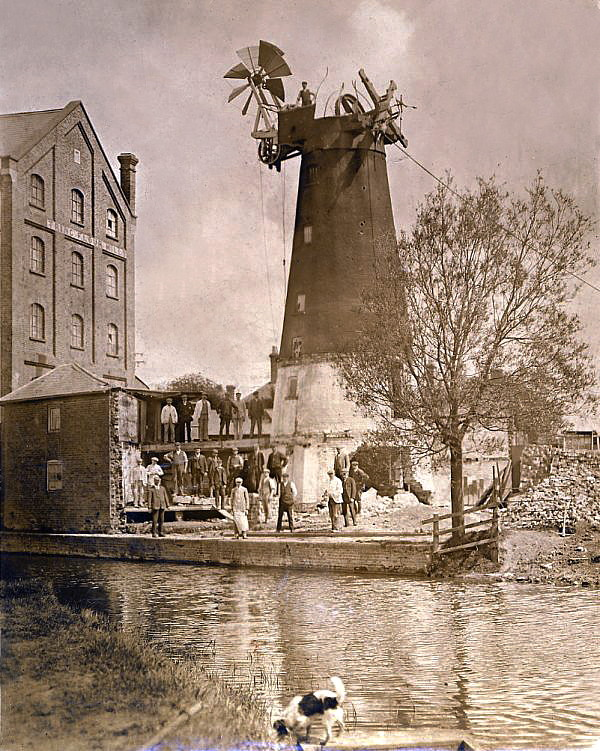Give a one-word or short phrase answer to the question: 
What is near the water's edge in the foreground?

A group of individuals